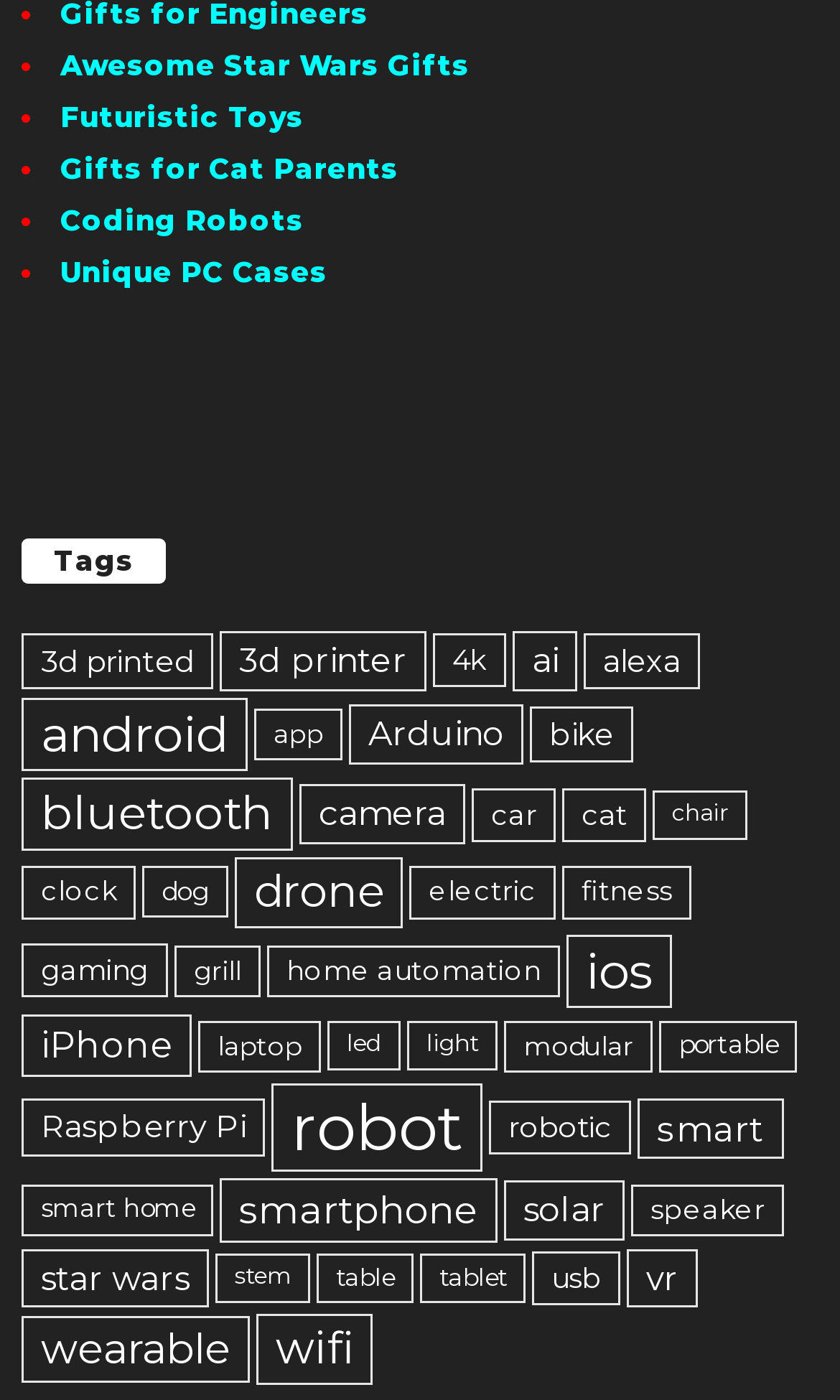What is the first gift category?
Could you give a comprehensive explanation in response to this question?

The first gift category is 'Awesome Star Wars Gifts' which is a link on the webpage, indicated by the OCR text 'Awesome Star Wars Gifts' and its bounding box coordinates [0.072, 0.033, 0.559, 0.058].